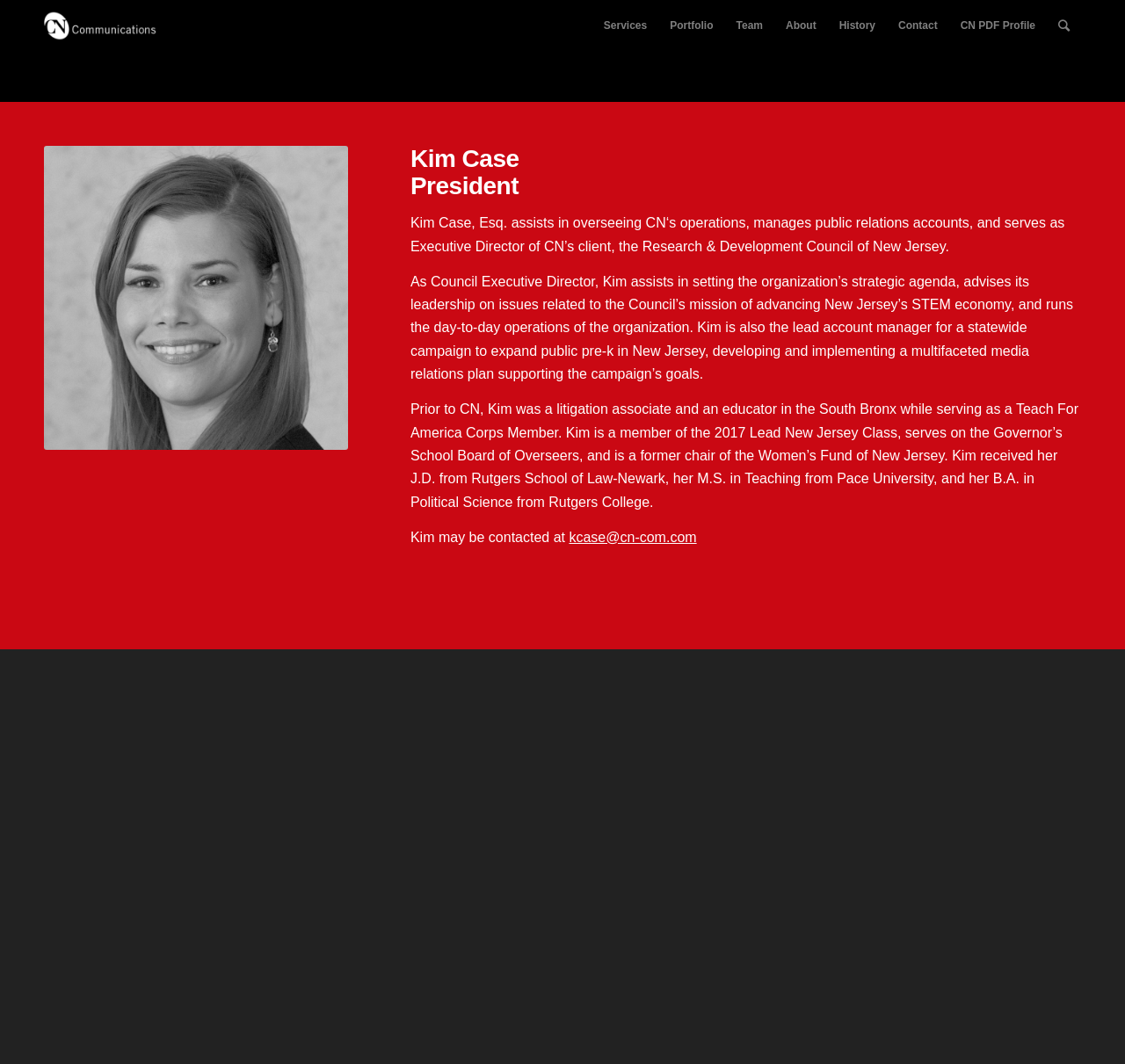Determine the bounding box for the described UI element: "alt="CN Communications"".

[0.039, 0.0, 0.139, 0.049]